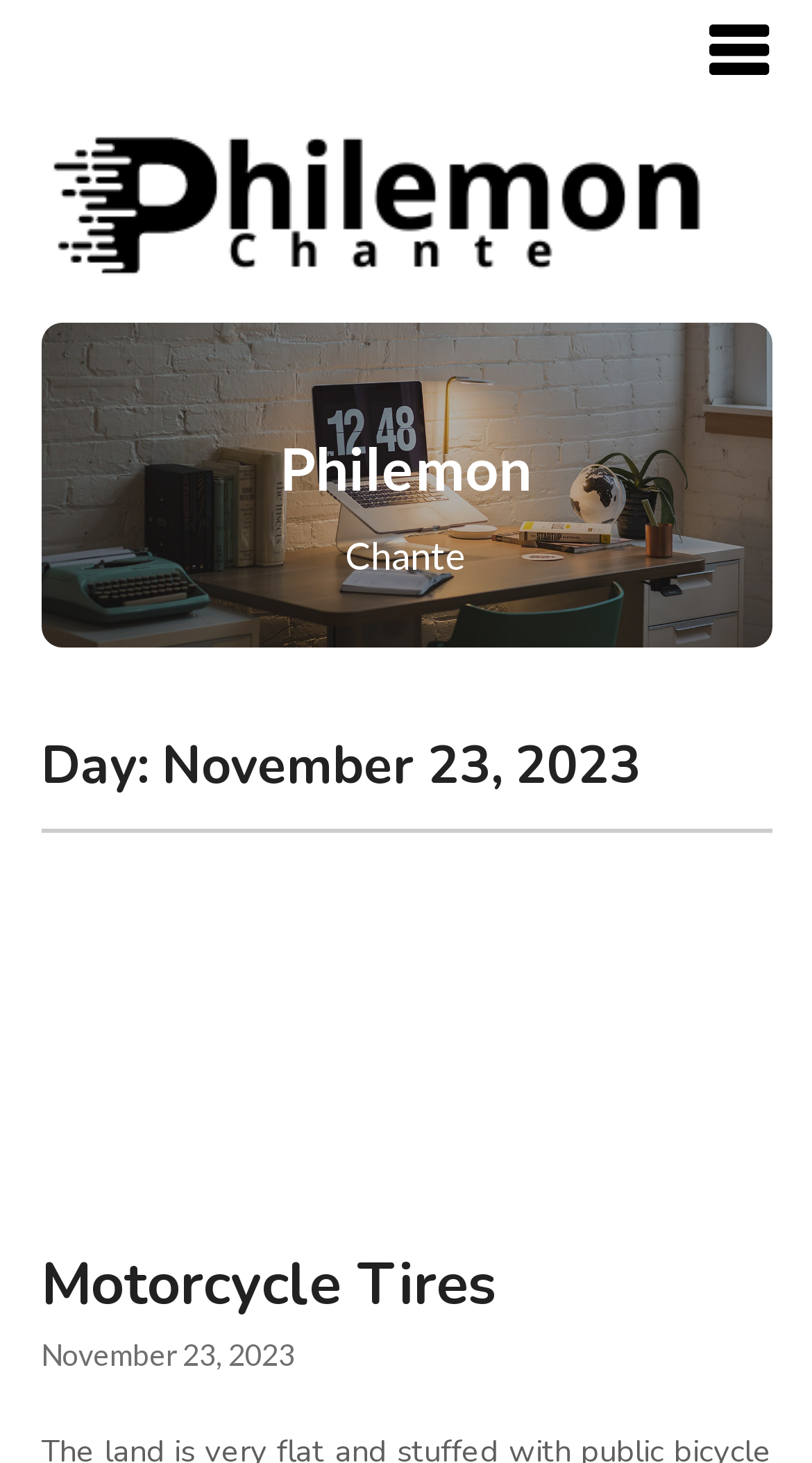Calculate the bounding box coordinates of the UI element given the description: "parent_node: Motorcycle Tires".

[0.05, 0.611, 0.95, 0.825]